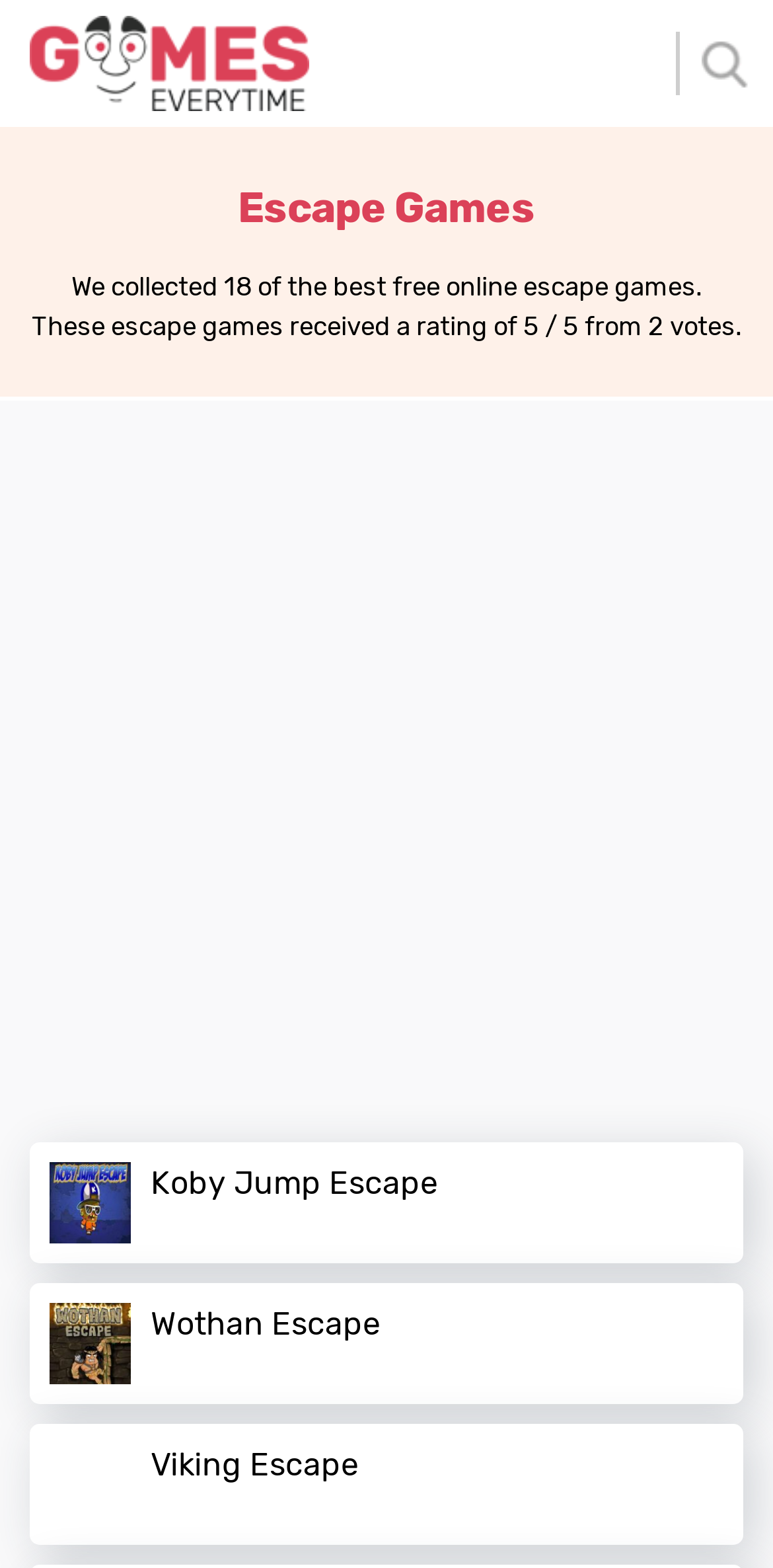What is the rating of the escape games?
Based on the image, answer the question in a detailed manner.

The StaticText element with the text 'These escape games received a rating of 5 / 5 from 2 votes.' indicates that the escape games on the webpage have a perfect rating of 5 out of 5.